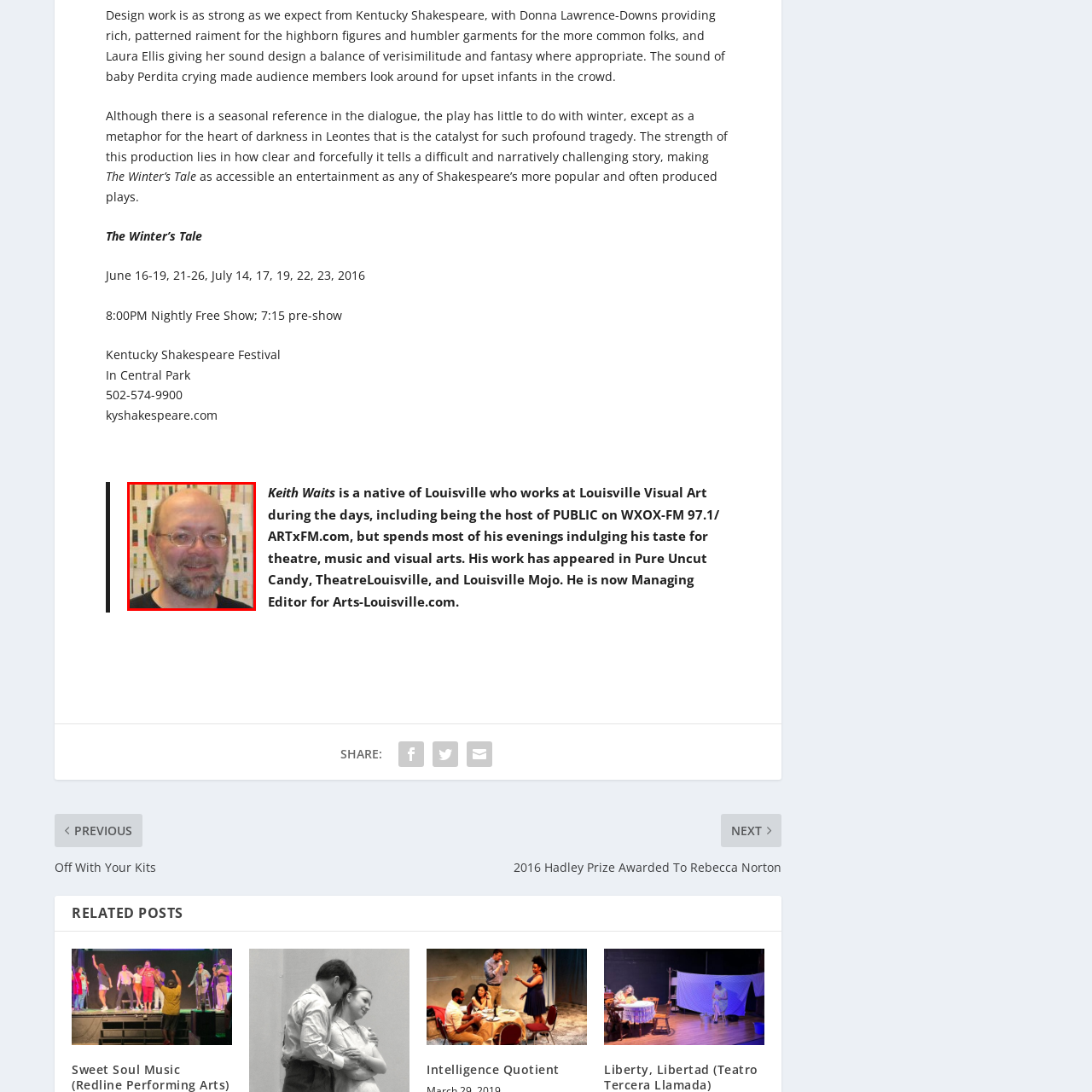Look at the image within the red outline, What is the name of the radio station? Answer with one word or phrase.

WXOX-FM 97.1